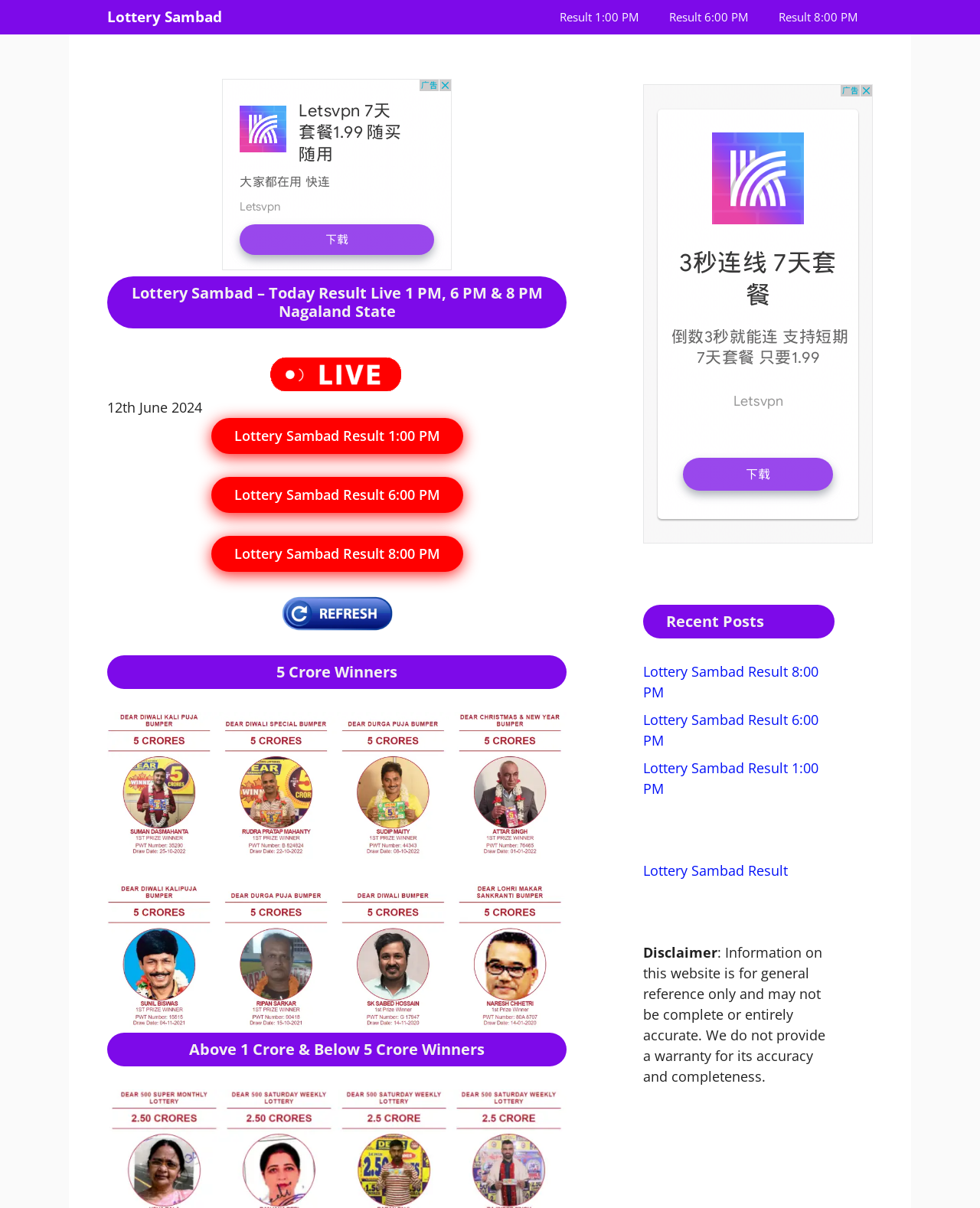Identify the bounding box coordinates of the clickable section necessary to follow the following instruction: "Click on Lottery Sambad link". The coordinates should be presented as four float numbers from 0 to 1, i.e., [left, top, right, bottom].

[0.109, 0.0, 0.227, 0.029]